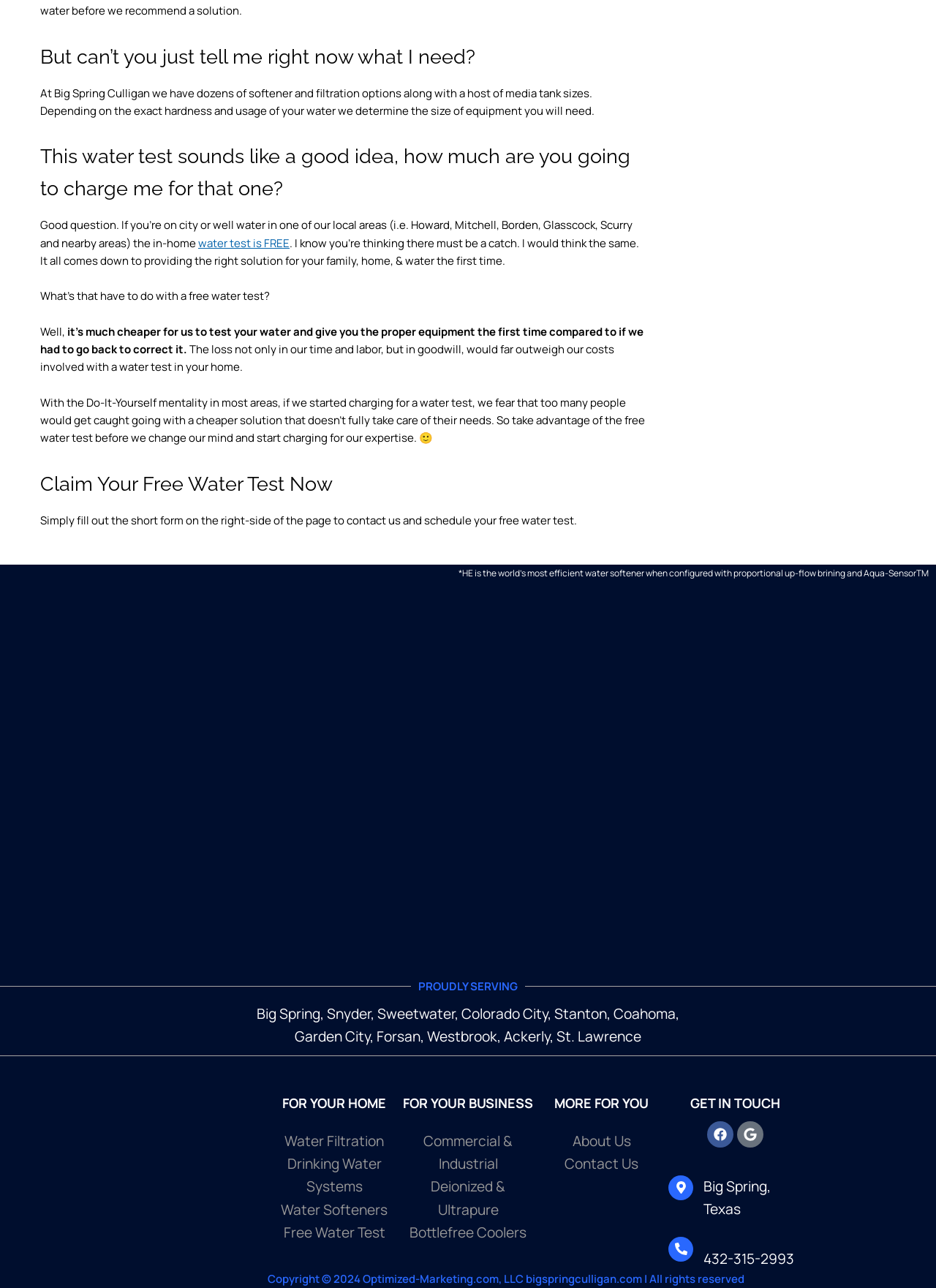What is the purpose of the free water test?
Based on the screenshot, provide your answer in one word or phrase.

To provide the right solution